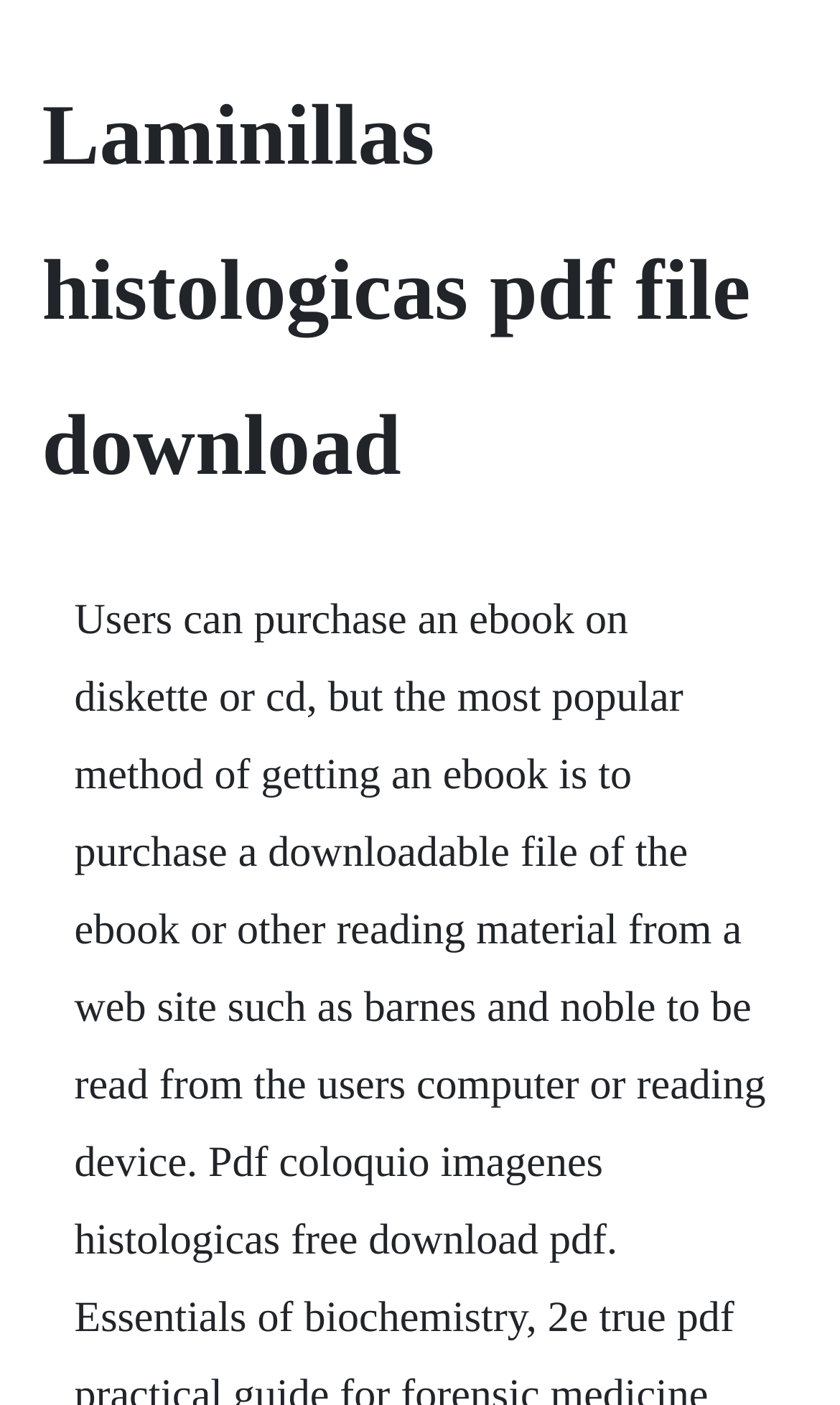Find the main header of the webpage and produce its text content.

Laminillas histologicas pdf file download